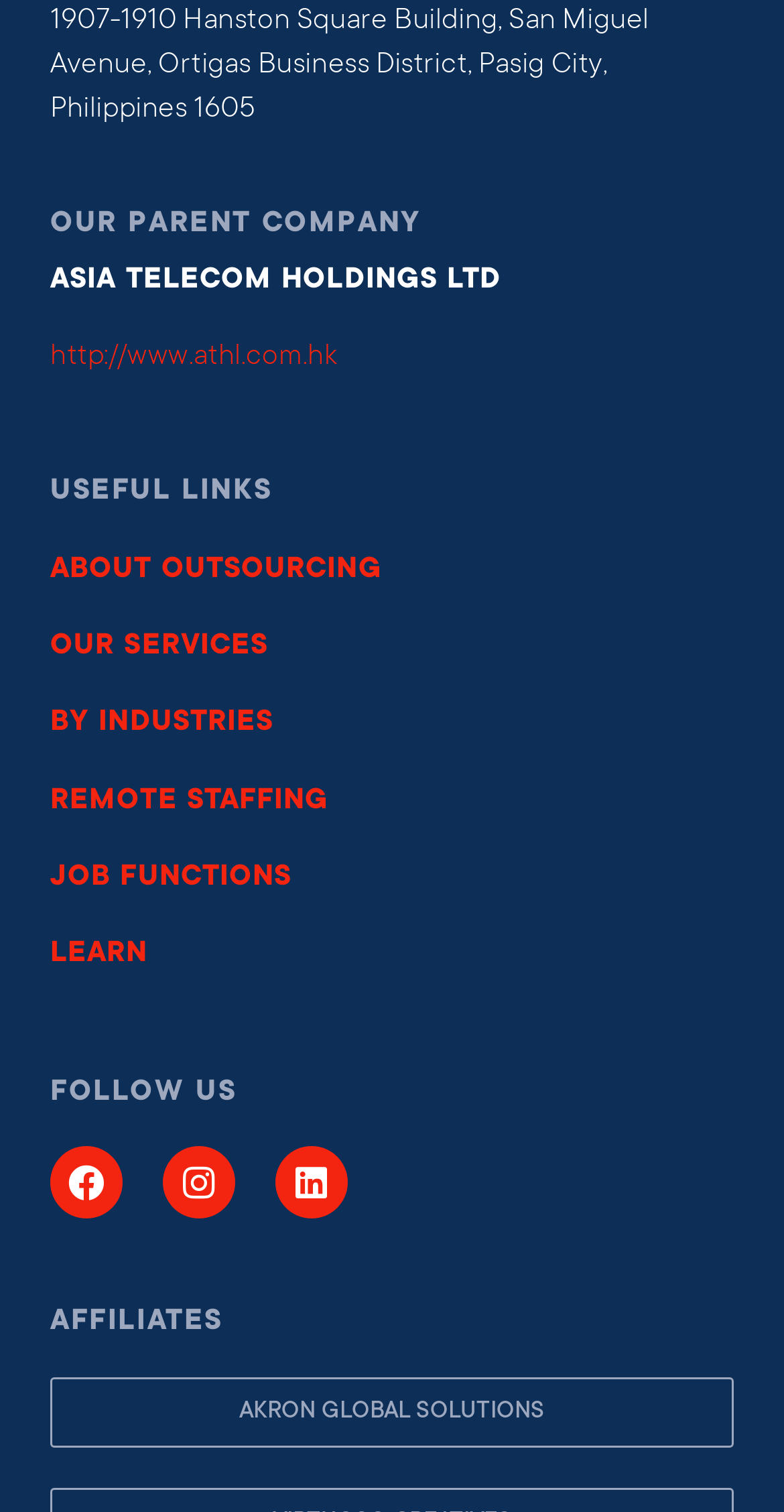Pinpoint the bounding box coordinates of the area that must be clicked to complete this instruction: "Visit Akron Global Solutions".

[0.064, 0.91, 0.936, 0.957]